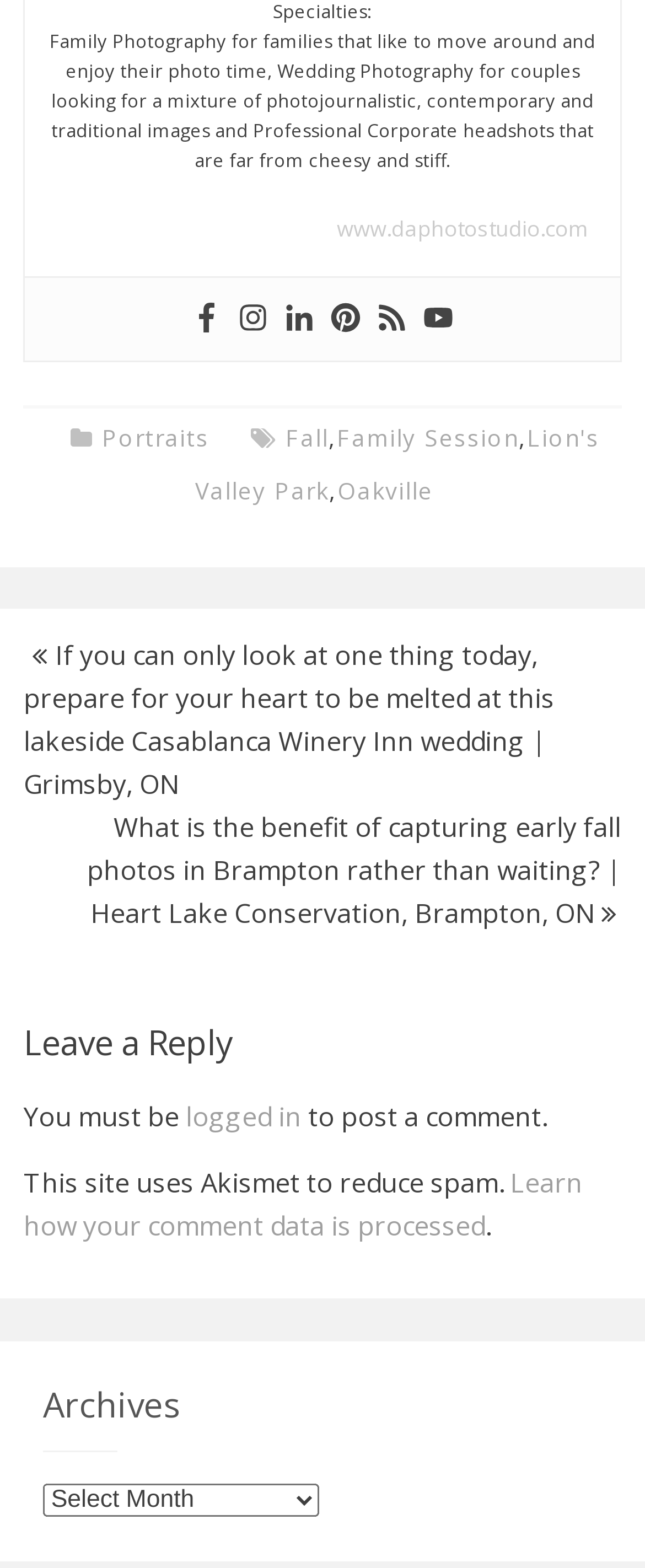Use a single word or phrase to answer the question:
What is the location of the Lion's Valley Park?

Oakville